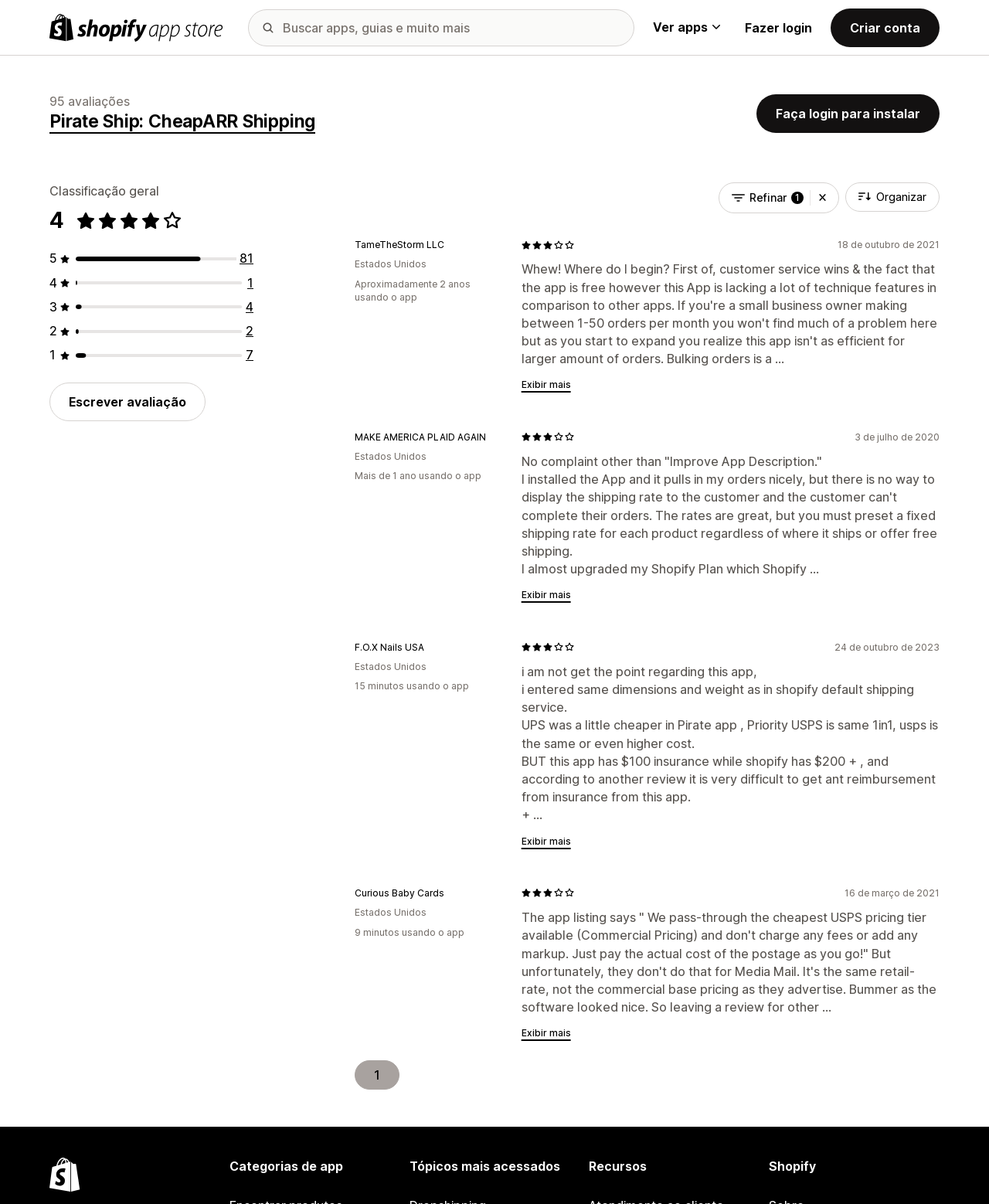Locate the bounding box coordinates of the region to be clicked to comply with the following instruction: "Click on the 'Gum' link". The coordinates must be four float numbers between 0 and 1, in the form [left, top, right, bottom].

None